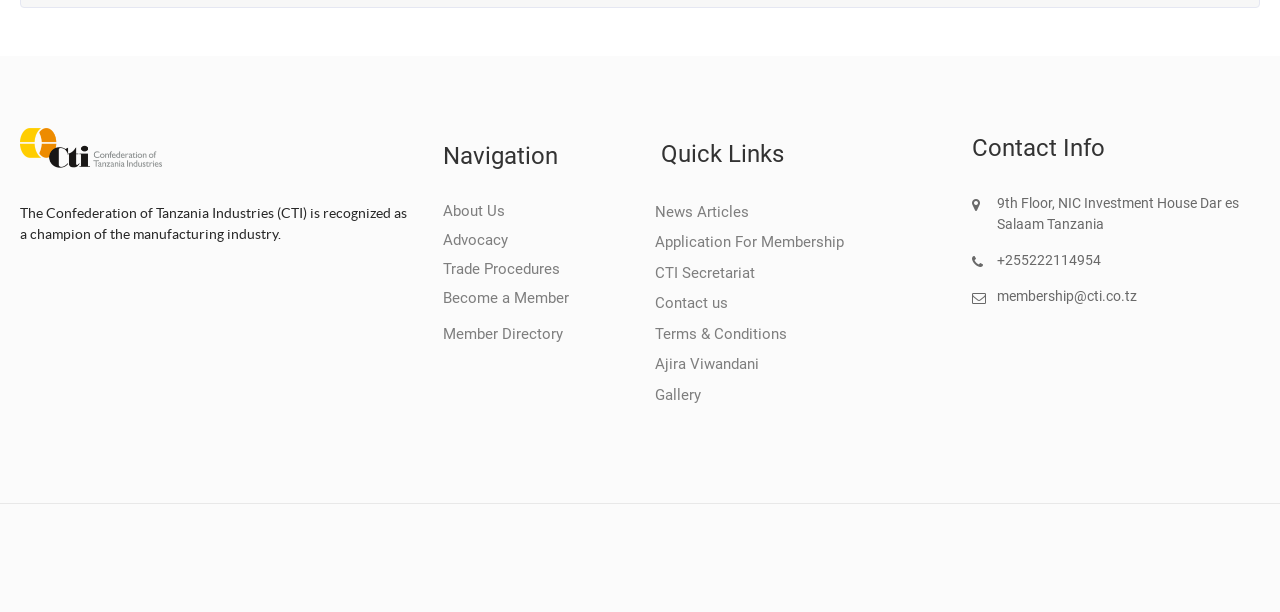Provide the bounding box coordinates for the UI element that is described as: "Gallery".

[0.512, 0.631, 0.548, 0.66]